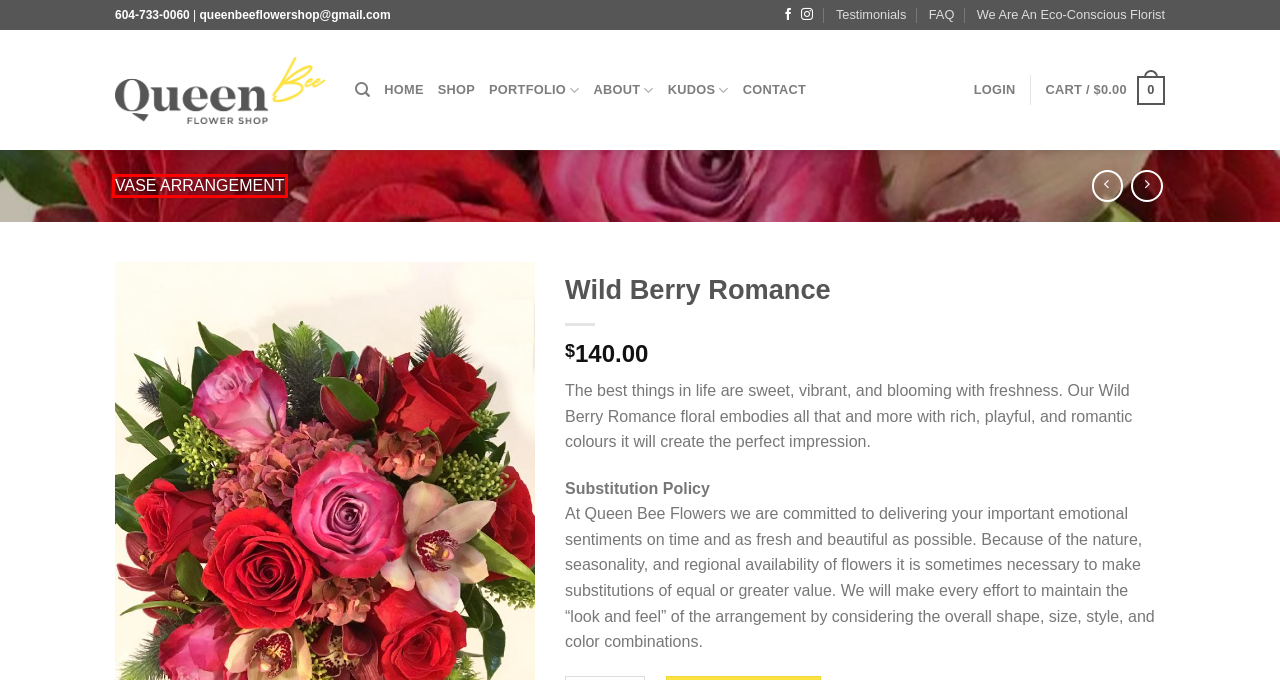Examine the screenshot of a webpage with a red bounding box around a specific UI element. Identify which webpage description best matches the new webpage that appears after clicking the element in the red bounding box. Here are the candidates:
A. Queen Bee Flowers - Vancouver Flower Shop & Delivery Service
B. Testimonials - Queen Bee Flowers - Vancouver Flower Shop & Delivery Service
C. Contact Us - Queen Bee Flowers - Vancouver Flower Shop & Delivery Service
D. Cart - Queen Bee Flowers - Vancouver Flower Shop & Delivery Service
E. Shop - Queen Bee Flowers - Vancouver Flower Shop & Delivery Service
F. We Are An Eco-Conscious Florist - Queen Bee Flowers - Vancouver Flower Shop & Delivery Service
G. Vase Arrangement Archives - Queen Bee Flowers - Vancouver Flower Shop & Delivery Service
H. My Account - Queen Bee Flowers - Vancouver Flower Shop & Delivery Service

G